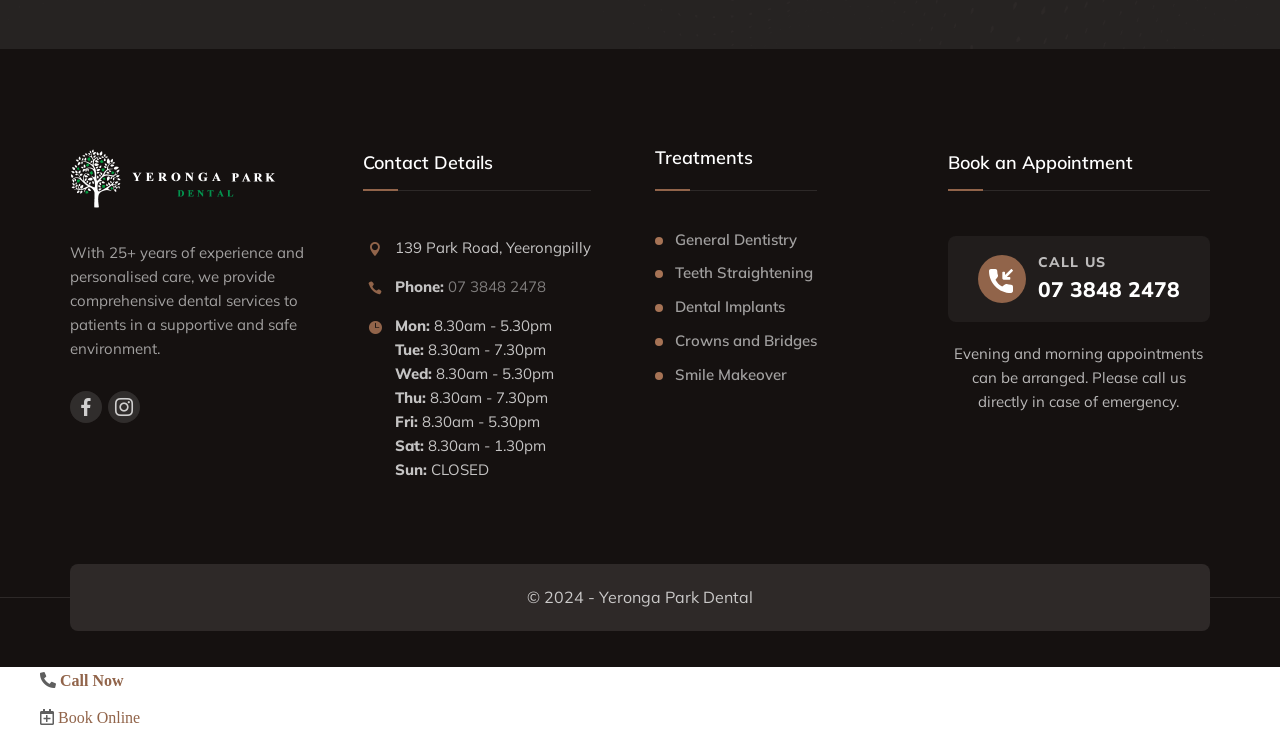Please indicate the bounding box coordinates of the element's region to be clicked to achieve the instruction: "View treatments". Provide the coordinates as four float numbers between 0 and 1, i.e., [left, top, right, bottom].

[0.527, 0.306, 0.638, 0.34]